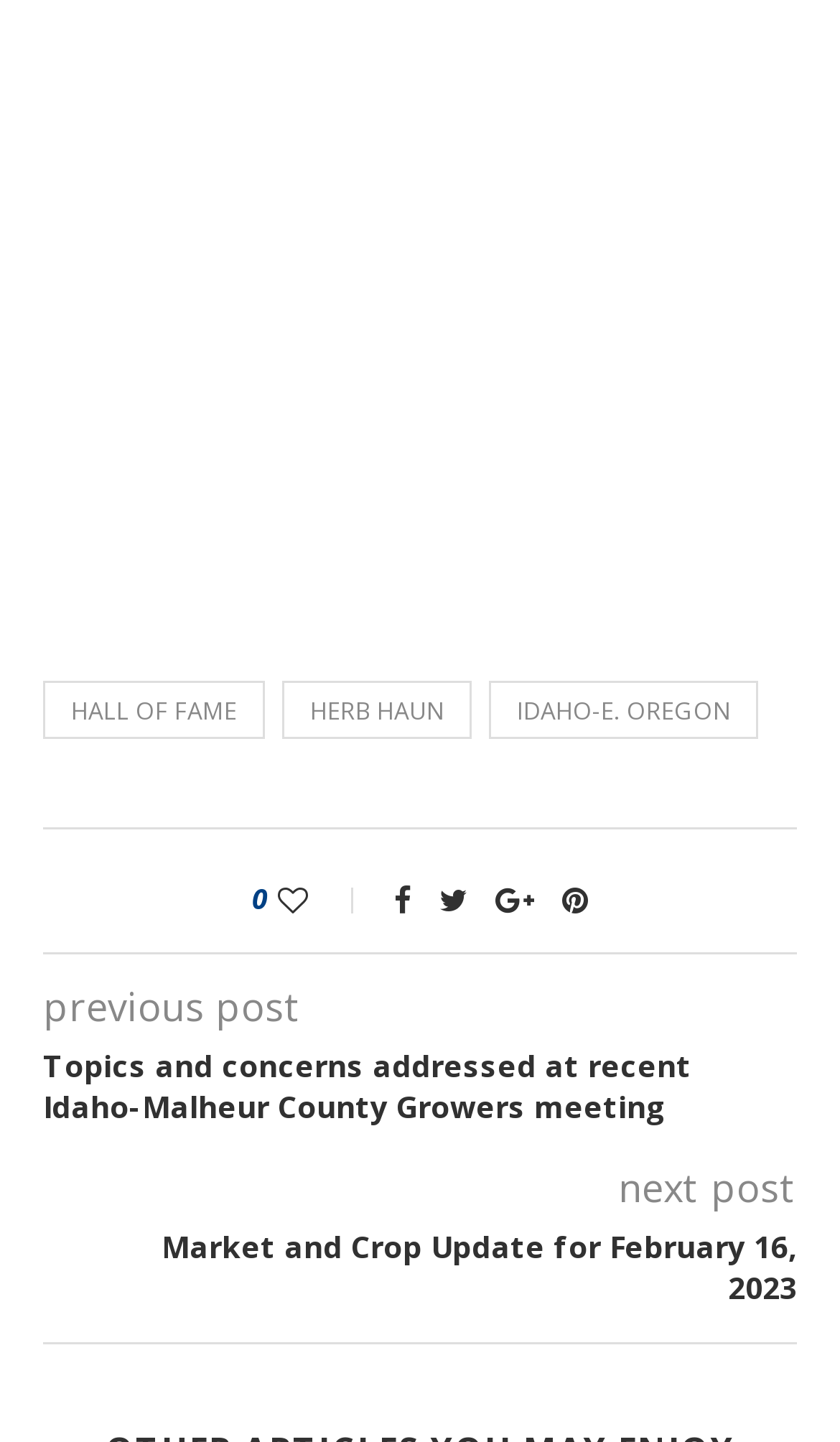Please specify the bounding box coordinates for the clickable region that will help you carry out the instruction: "View HALL OF FAME".

[0.051, 0.473, 0.315, 0.512]